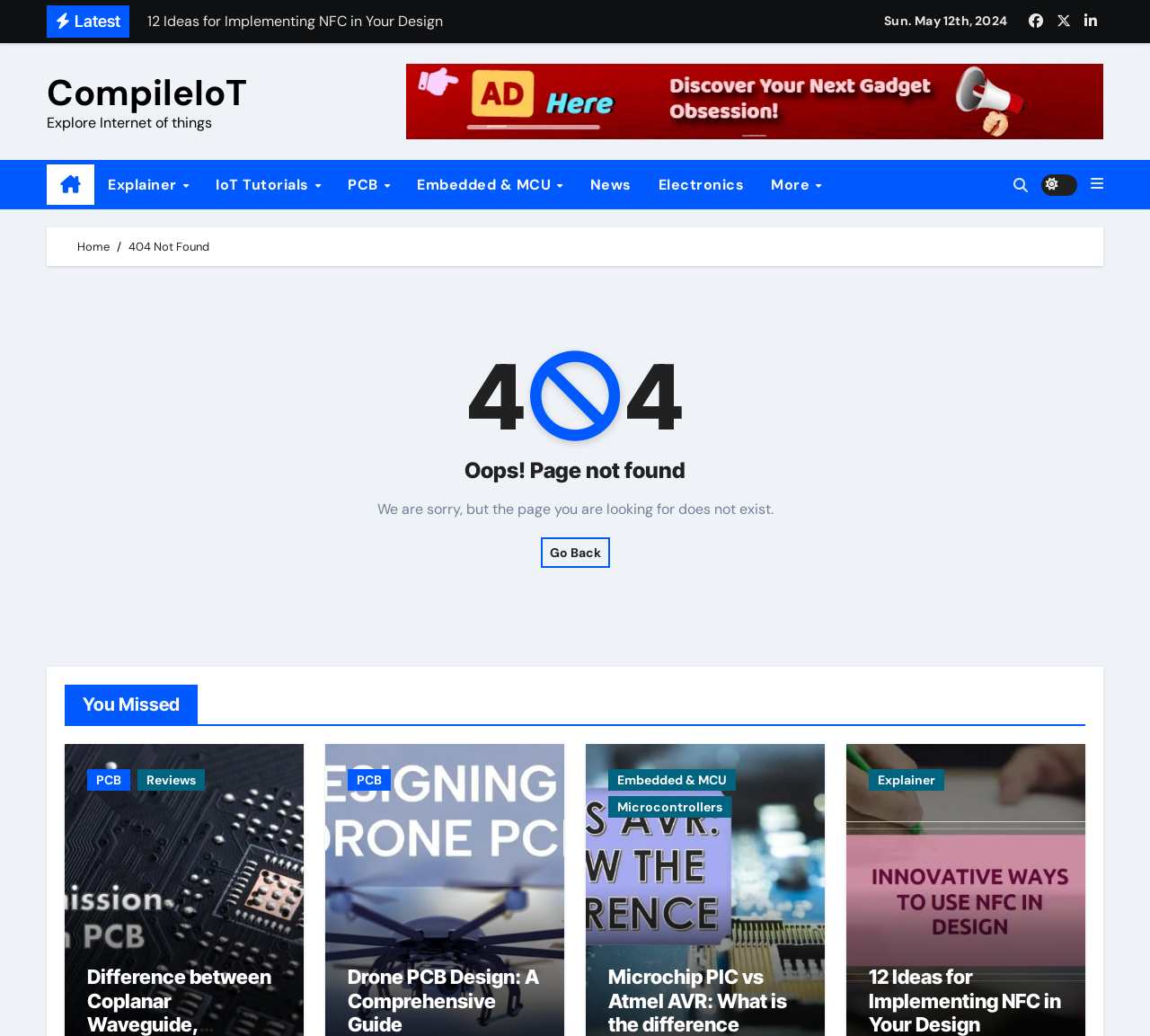Please find the bounding box coordinates of the element that must be clicked to perform the given instruction: "Read about 12 Ideas for Implementing NFC in Your Design". The coordinates should be four float numbers from 0 to 1, i.e., [left, top, right, bottom].

[0.112, 0.003, 0.569, 0.038]